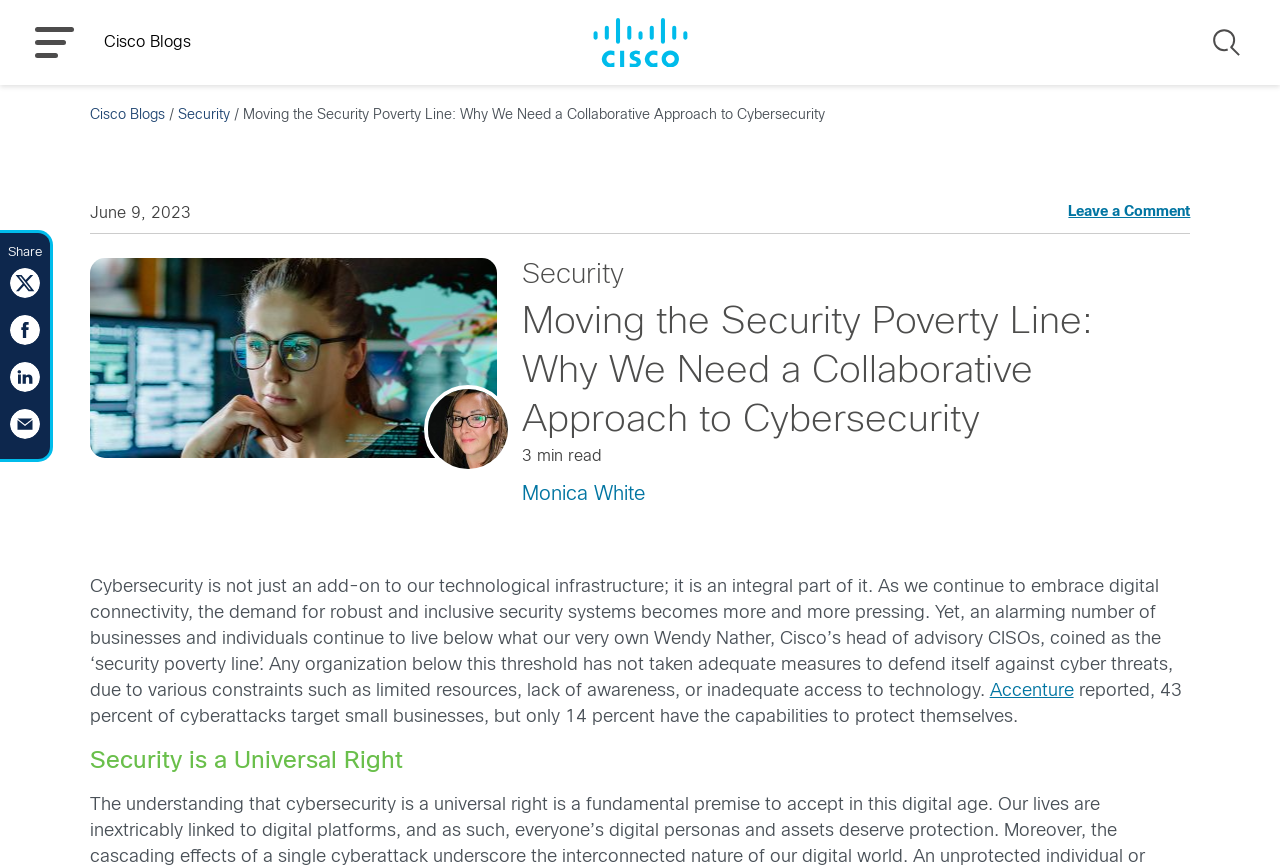Find the bounding box coordinates for the UI element that matches this description: "Copyright".

None